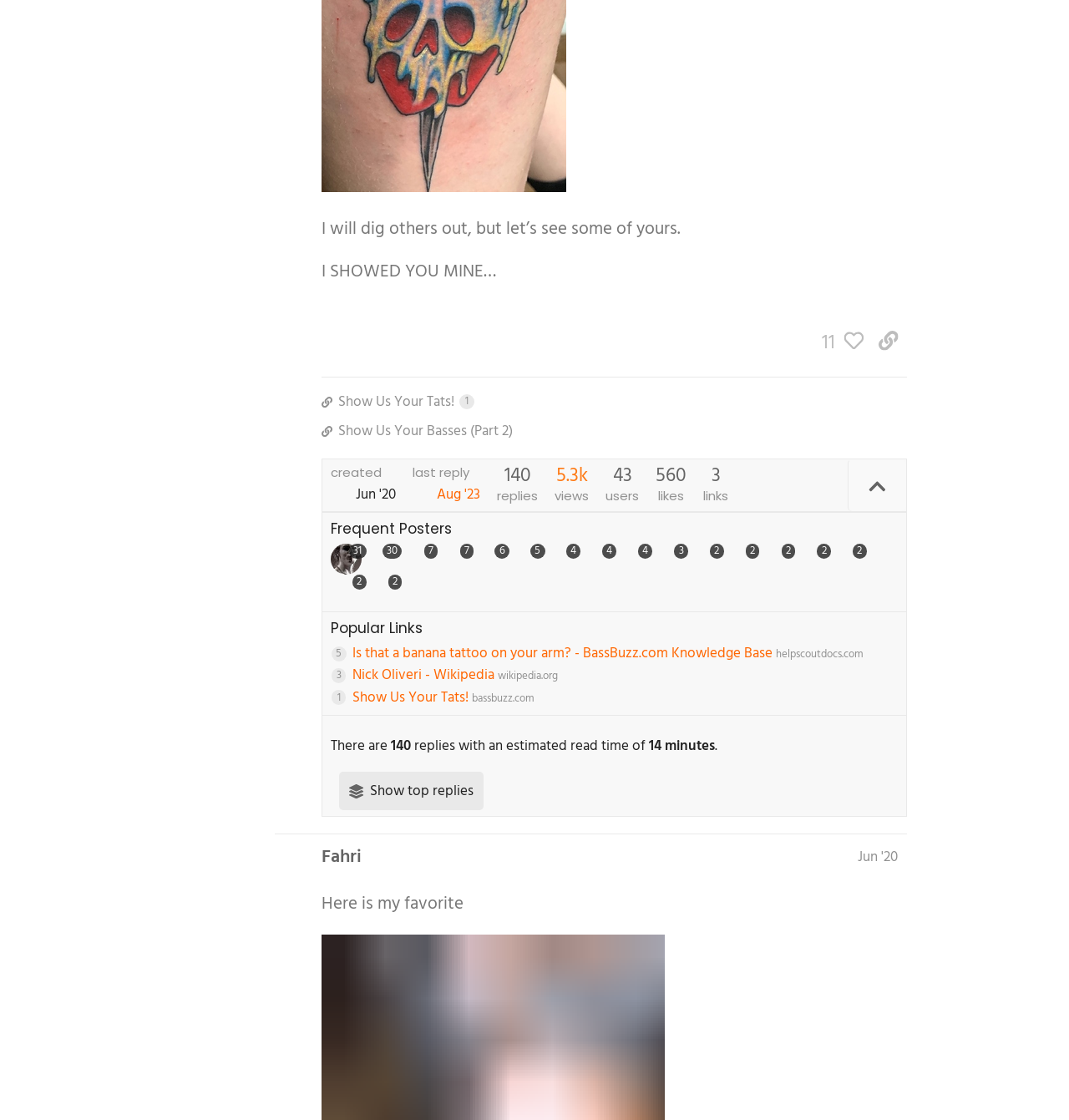Find the bounding box coordinates for the area that must be clicked to perform this action: "Collapse topic details".

[0.793, 0.411, 0.848, 0.457]